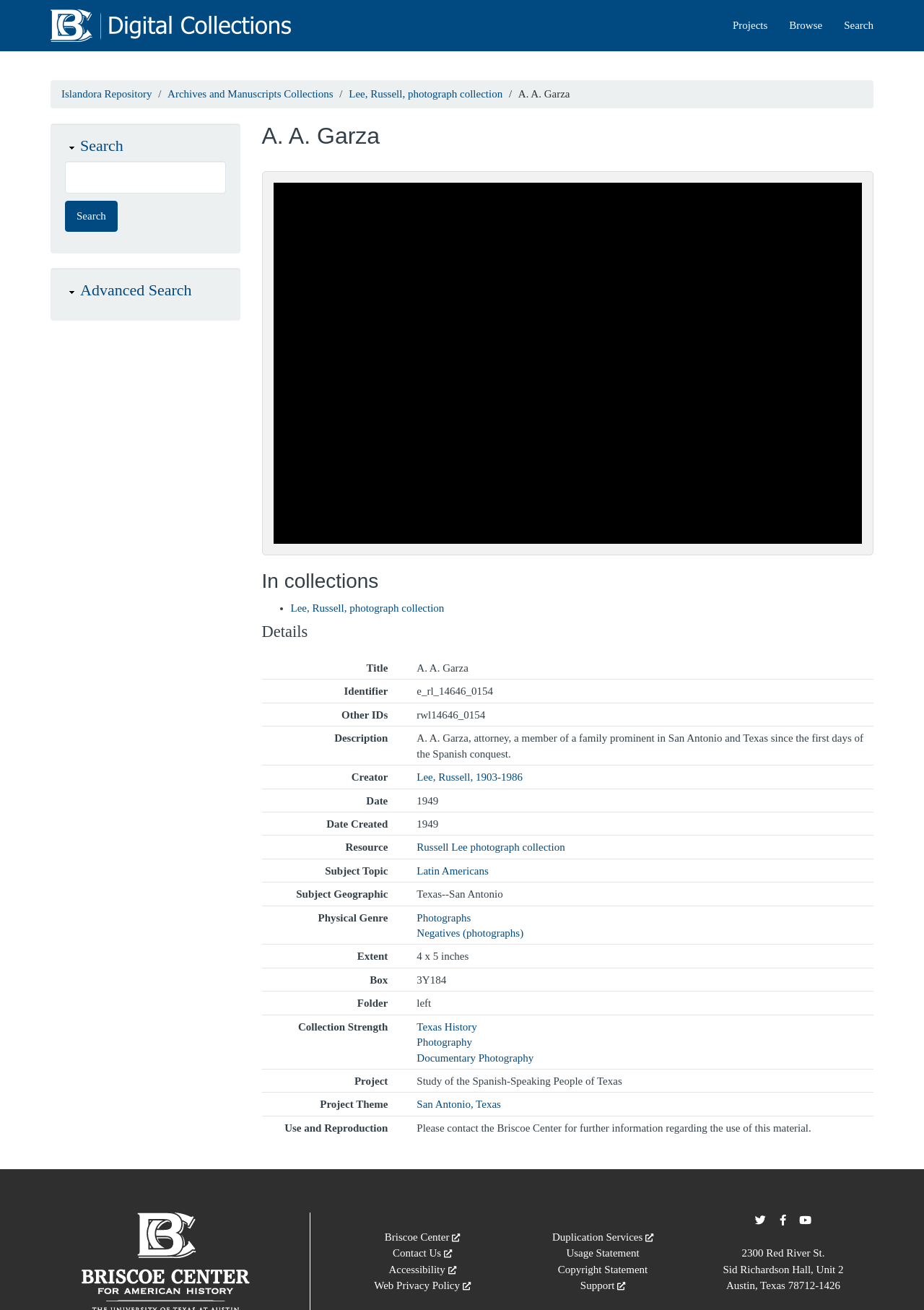Using the given description, provide the bounding box coordinates formatted as (top-left x, top-left y, bottom-right x, bottom-right y), with all values being floating point numbers between 0 and 1. Description: Web Privacy Policy

[0.405, 0.977, 0.509, 0.986]